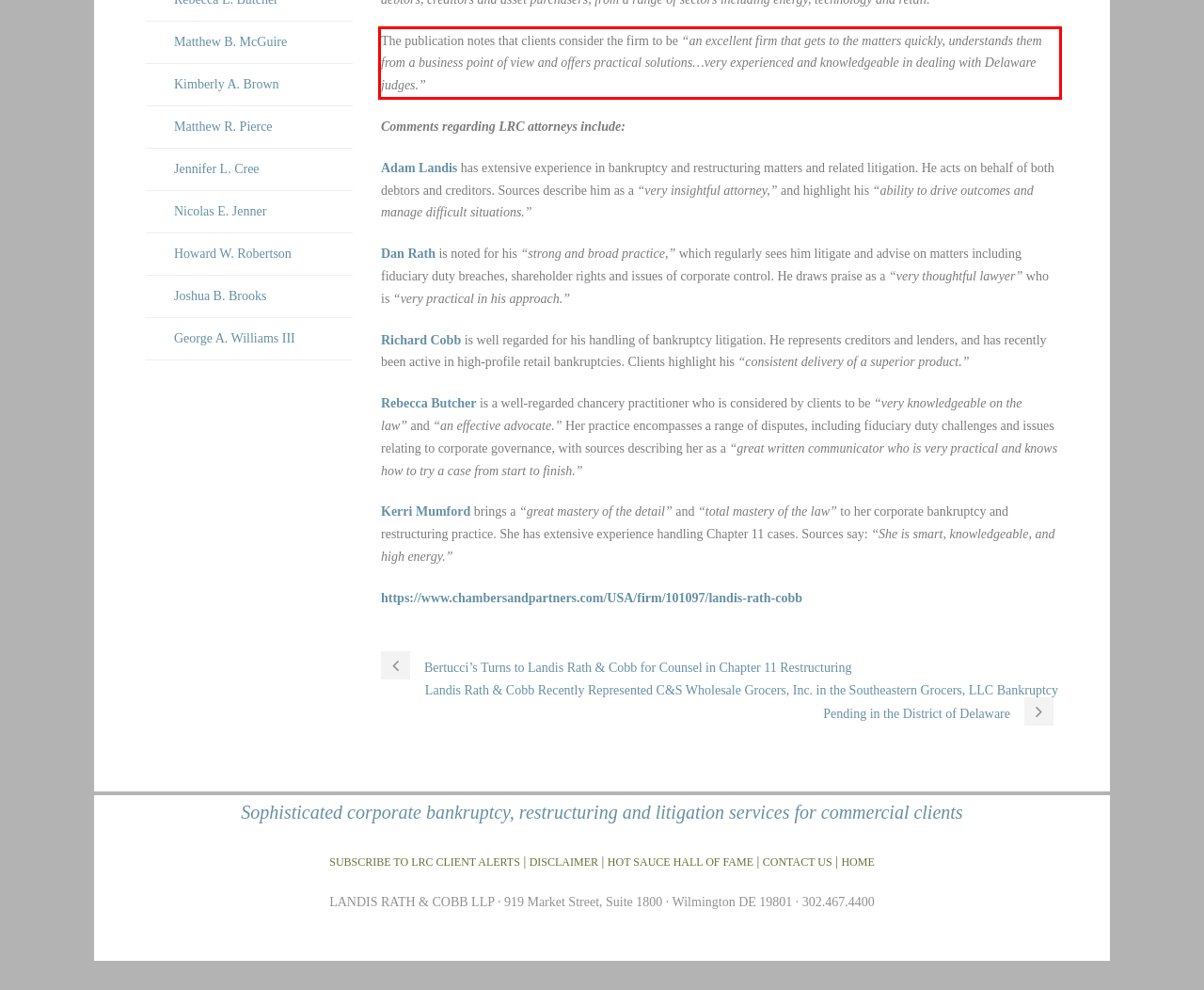Please use OCR to extract the text content from the red bounding box in the provided webpage screenshot.

The publication notes that clients consider the firm to be “an excellent firm that gets to the matters quickly, understands them from a business point of view and offers practical solutions…very experienced and knowledgeable in dealing with Delaware judges.”